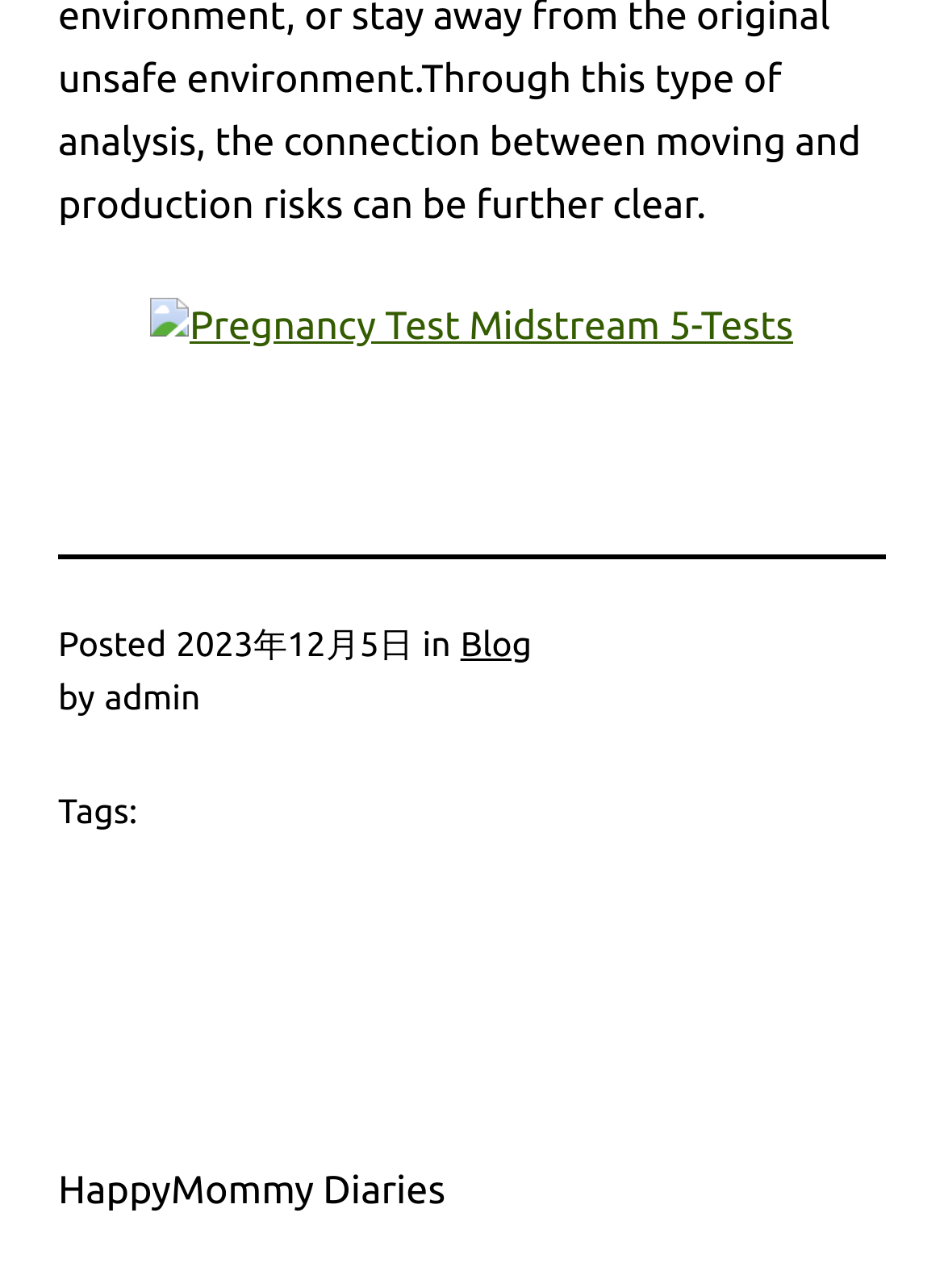Provide a one-word or one-phrase answer to the question:
Who is the author of the post?

admin